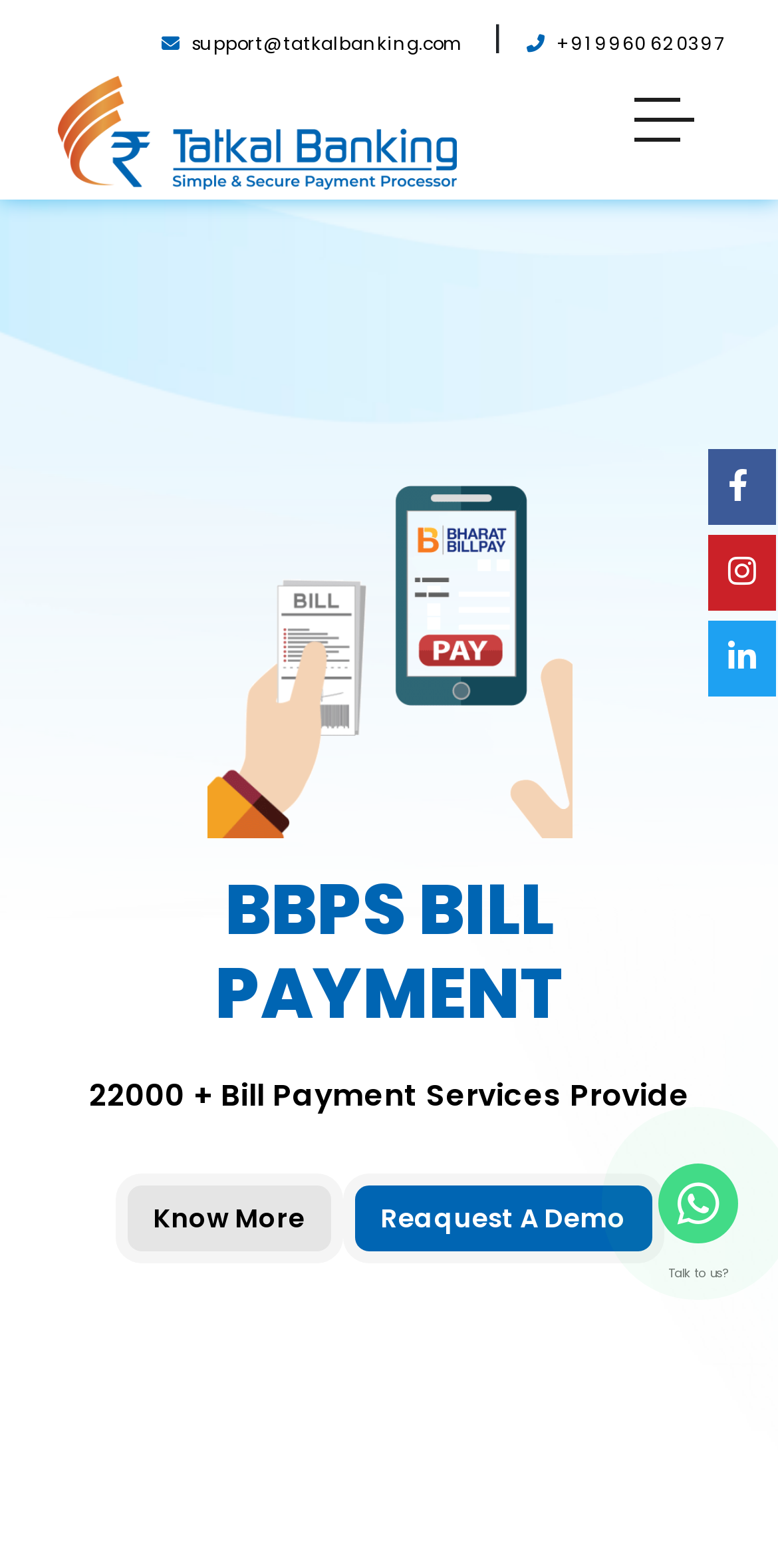Identify the bounding box for the UI element that is described as follows: "support@tatkalbanking.com".

[0.208, 0.02, 0.603, 0.036]